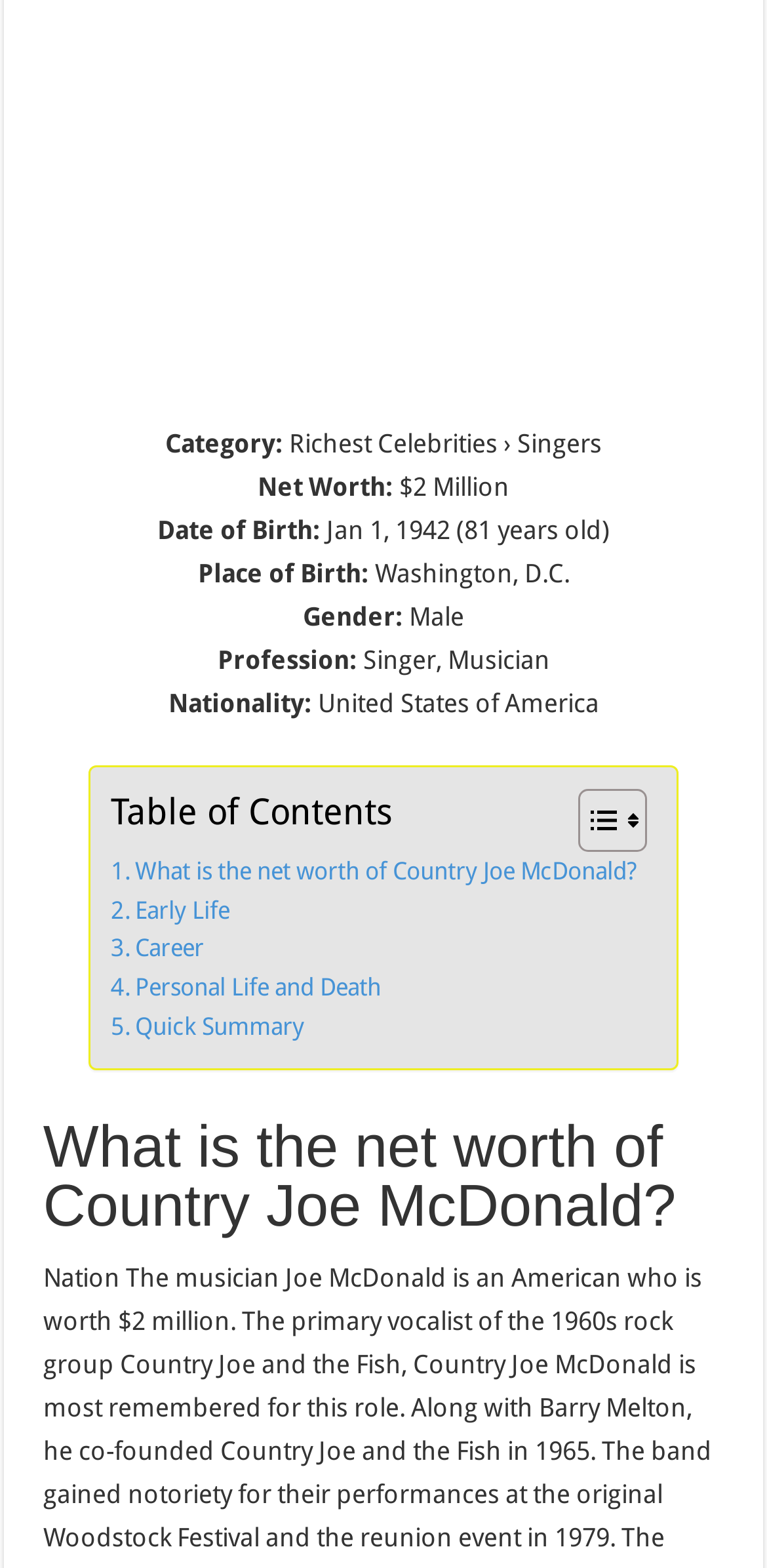Please determine the bounding box of the UI element that matches this description: Career. The coordinates should be given as (top-left x, top-left y, bottom-right x, bottom-right y), with all values between 0 and 1.

[0.144, 0.594, 0.266, 0.619]